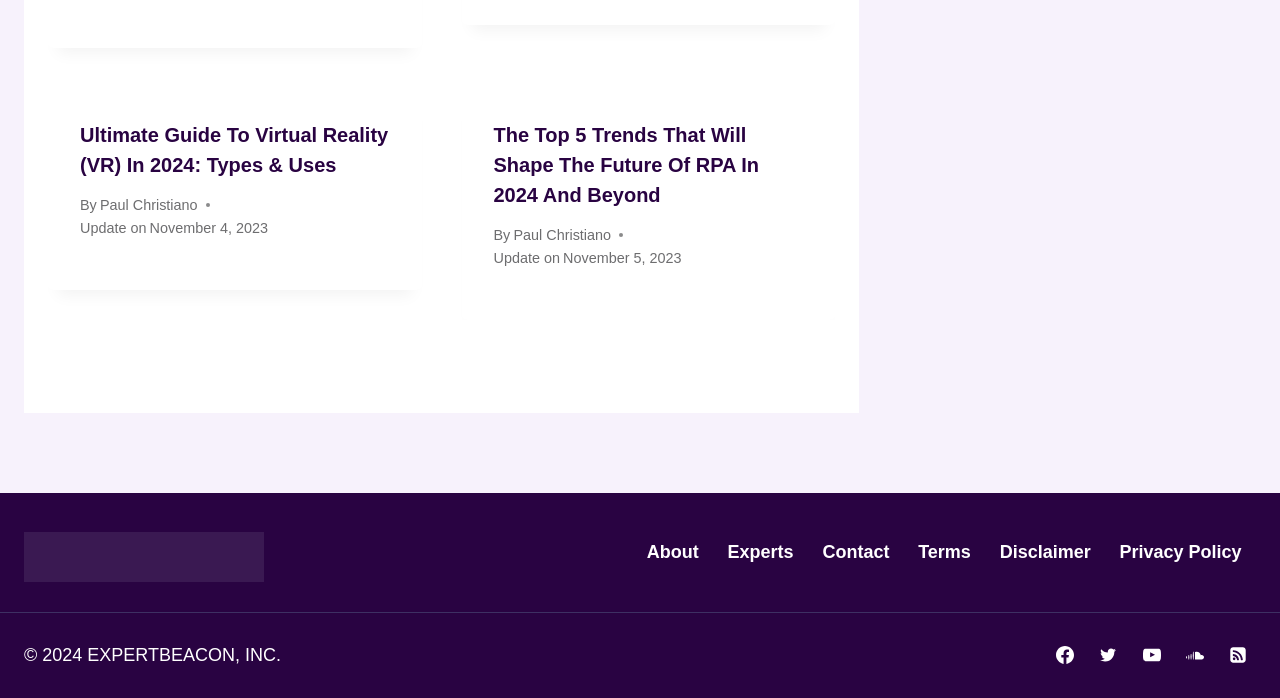What is the date of the first article?
Look at the image and provide a short answer using one word or a phrase.

November 4, 2023